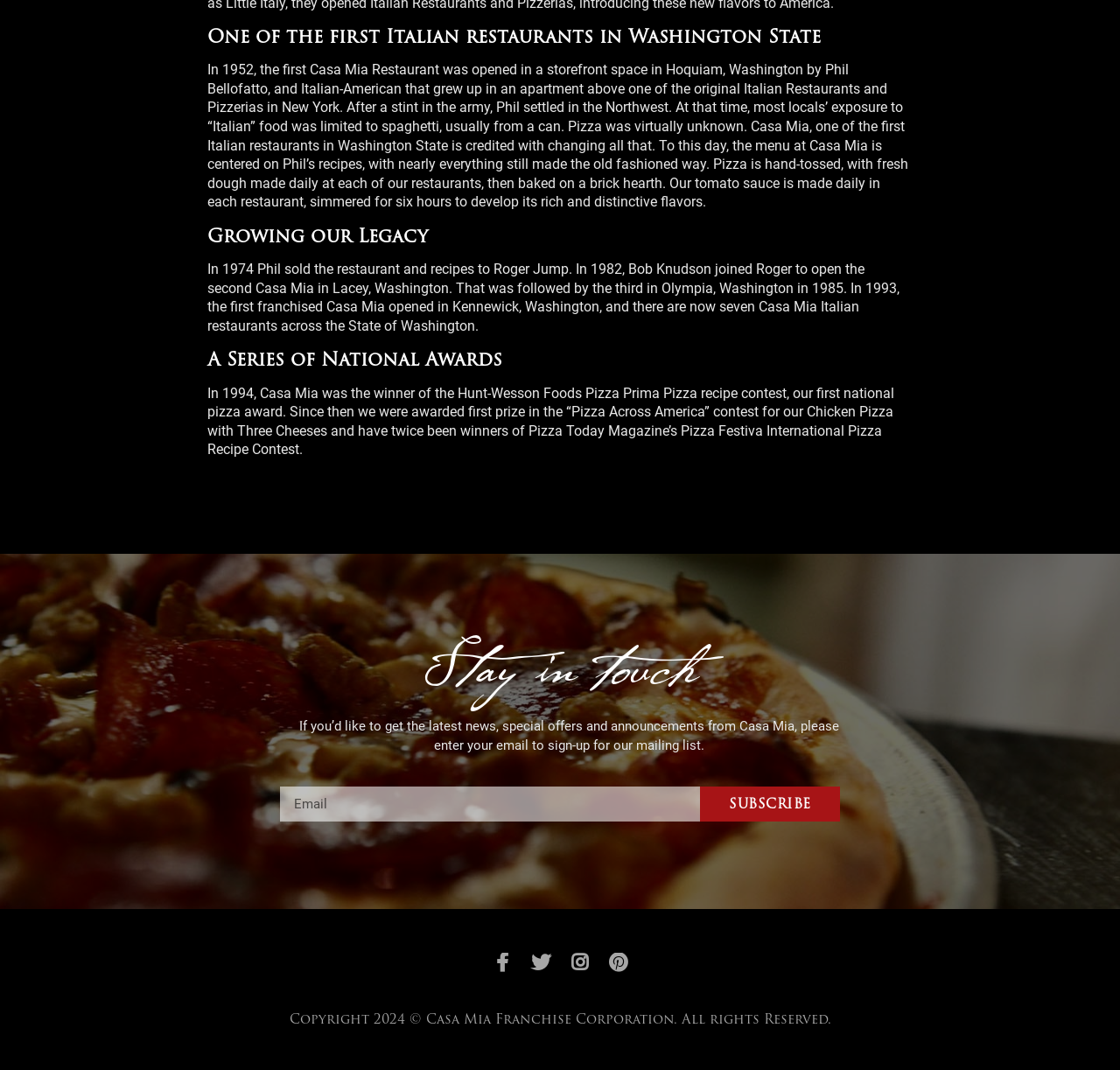Identify and provide the bounding box coordinates of the UI element described: "Twitter". The coordinates should be formatted as [left, top, right, bottom], with each number being a float between 0 and 1.

[0.474, 0.891, 0.491, 0.908]